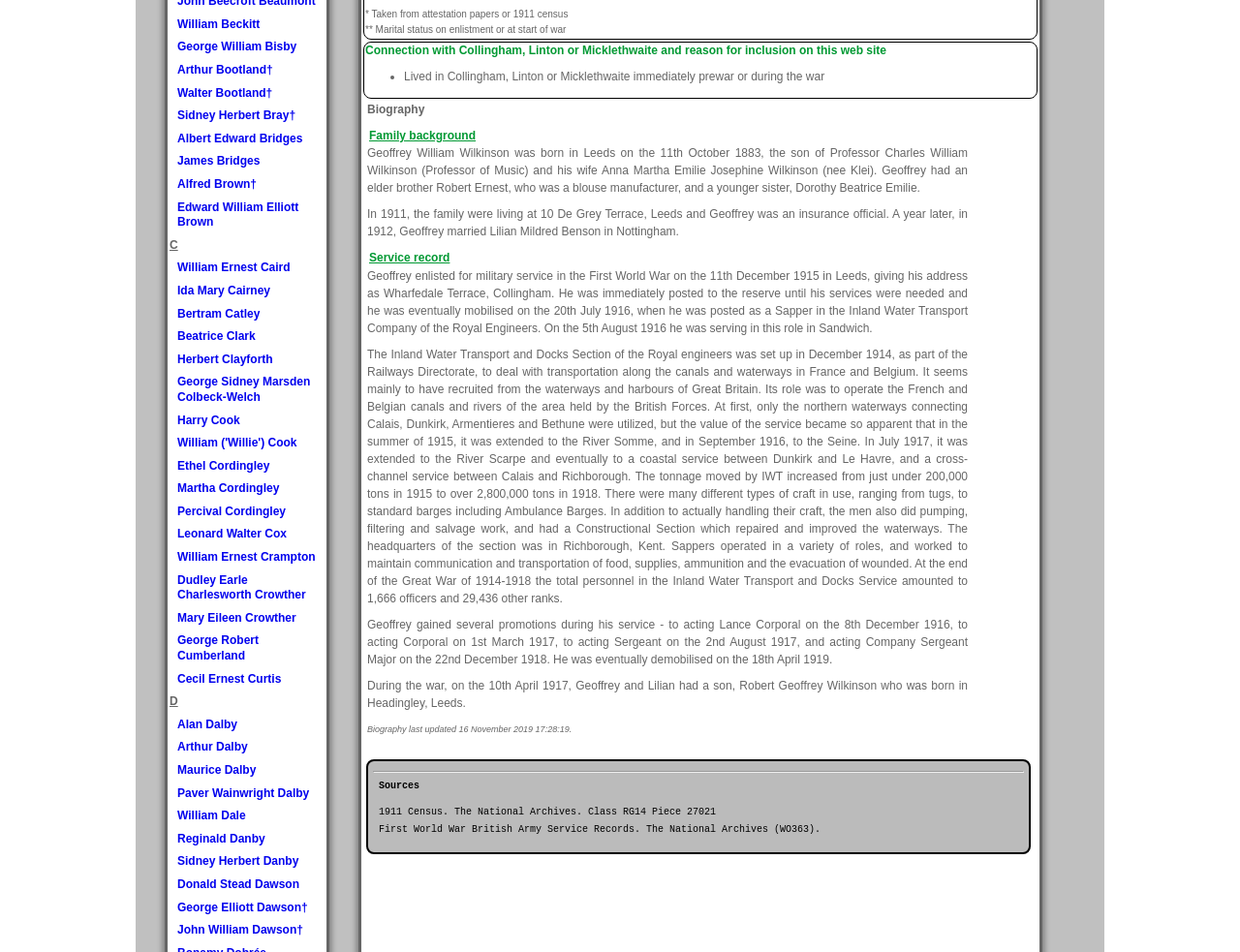Locate the bounding box of the user interface element based on this description: "the development centre".

None